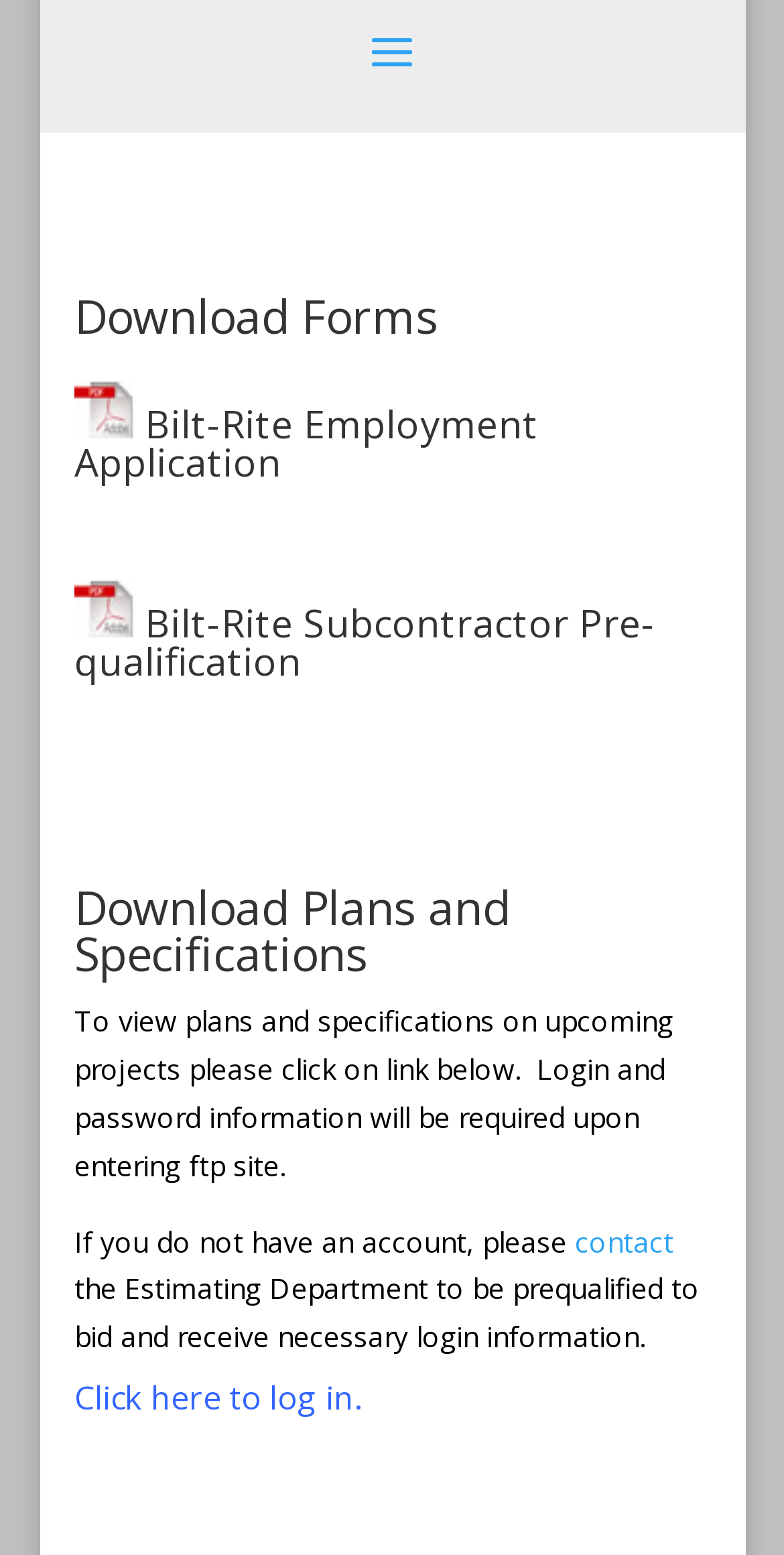Using the element description Click here to log in, predict the bounding box coordinates for the UI element. Provide the coordinates in (top-left x, top-left y, bottom-right x, bottom-right y) format with values ranging from 0 to 1.

[0.095, 0.885, 0.451, 0.913]